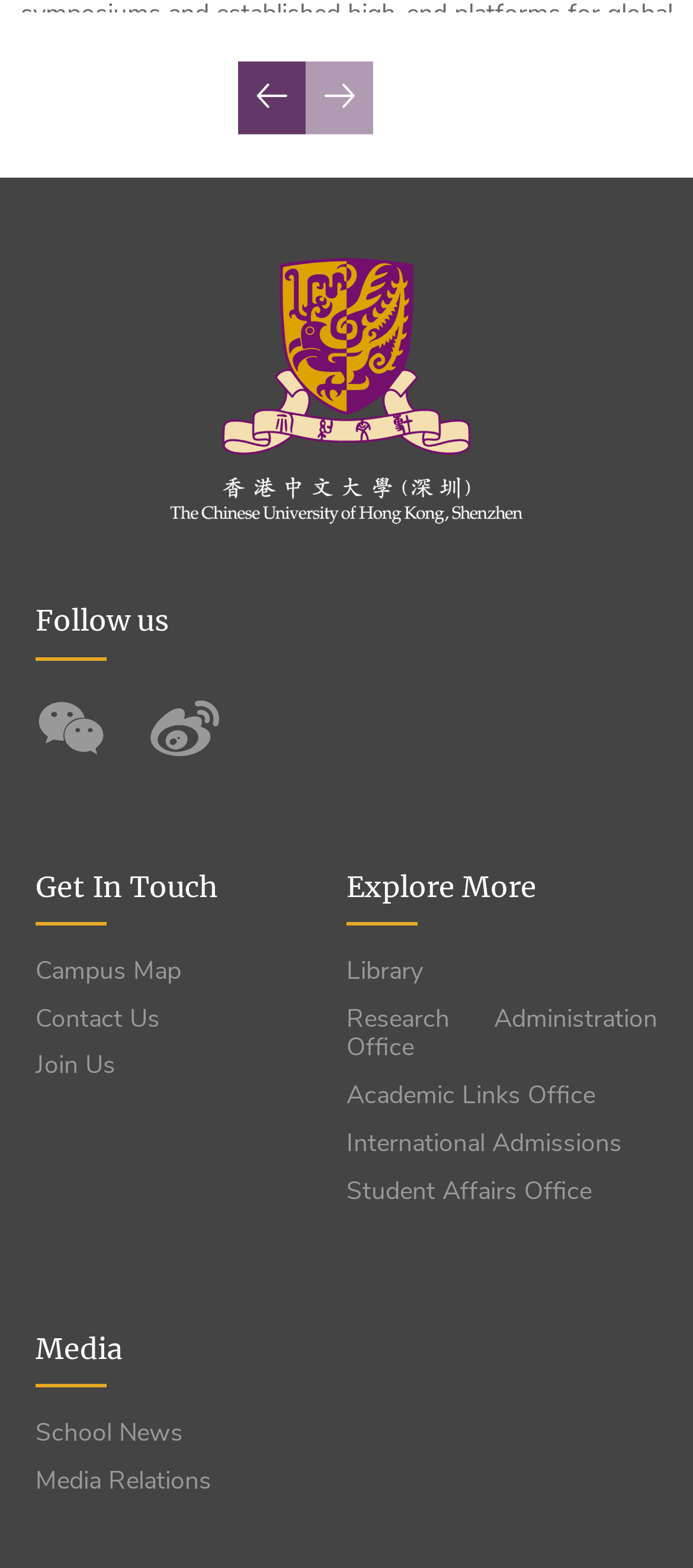Identify the bounding box for the element characterized by the following description: "Research Administration Office".

[0.5, 0.641, 0.949, 0.679]